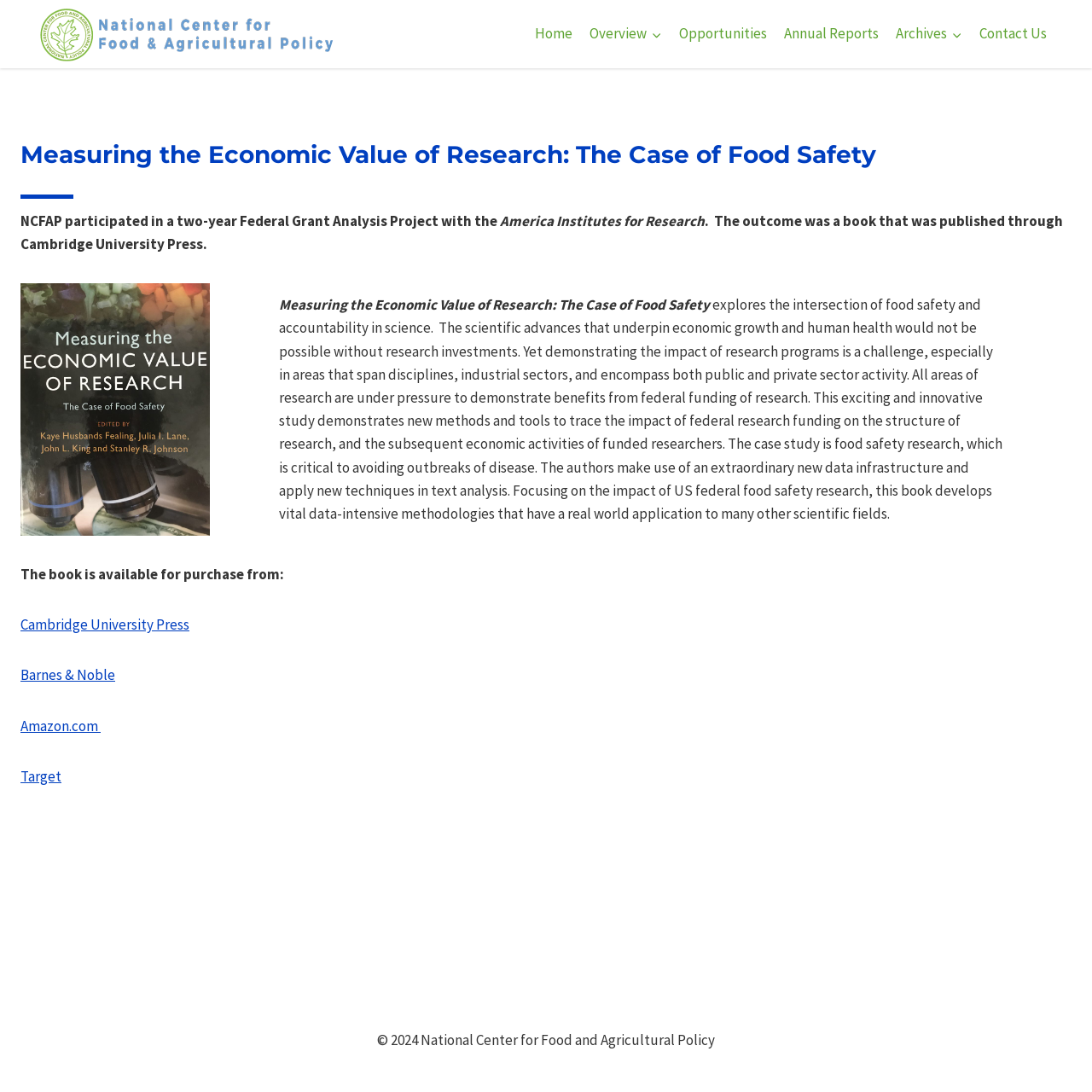Give a detailed account of the webpage.

The webpage is about "Measuring the Economic Value of Research: The Case of Food Safety" by the National Center for Food and Agricultural Policy. At the top left, there is a logo of the National Center for Food and Agricultural Policy, which is also a link. 

To the right of the logo, there is a primary navigation menu with links to "Home", "Overview", "Opportunities", "Annual Reports", "Archives", and "Contact Us". Some of these links have child menus.

Below the navigation menu, there is a main article section that takes up most of the page. The article has a heading with the same title as the webpage. 

Below the heading, there is a horizontal separator line. Then, there are several paragraphs of text that describe a book about measuring the economic value of research in food safety. The text explains that the book explores the intersection of food safety and accountability in science and demonstrates new methods and tools to trace the impact of federal research funding.

To the right of the text, there is a figure, likely an image related to the book. 

Further down, there are links to purchase the book from various online retailers, including Cambridge University Press, Barnes & Noble, Amazon.com, and Target.

At the very bottom of the page, there is a copyright notice stating "© 2024 National Center for Food and Agricultural Policy".